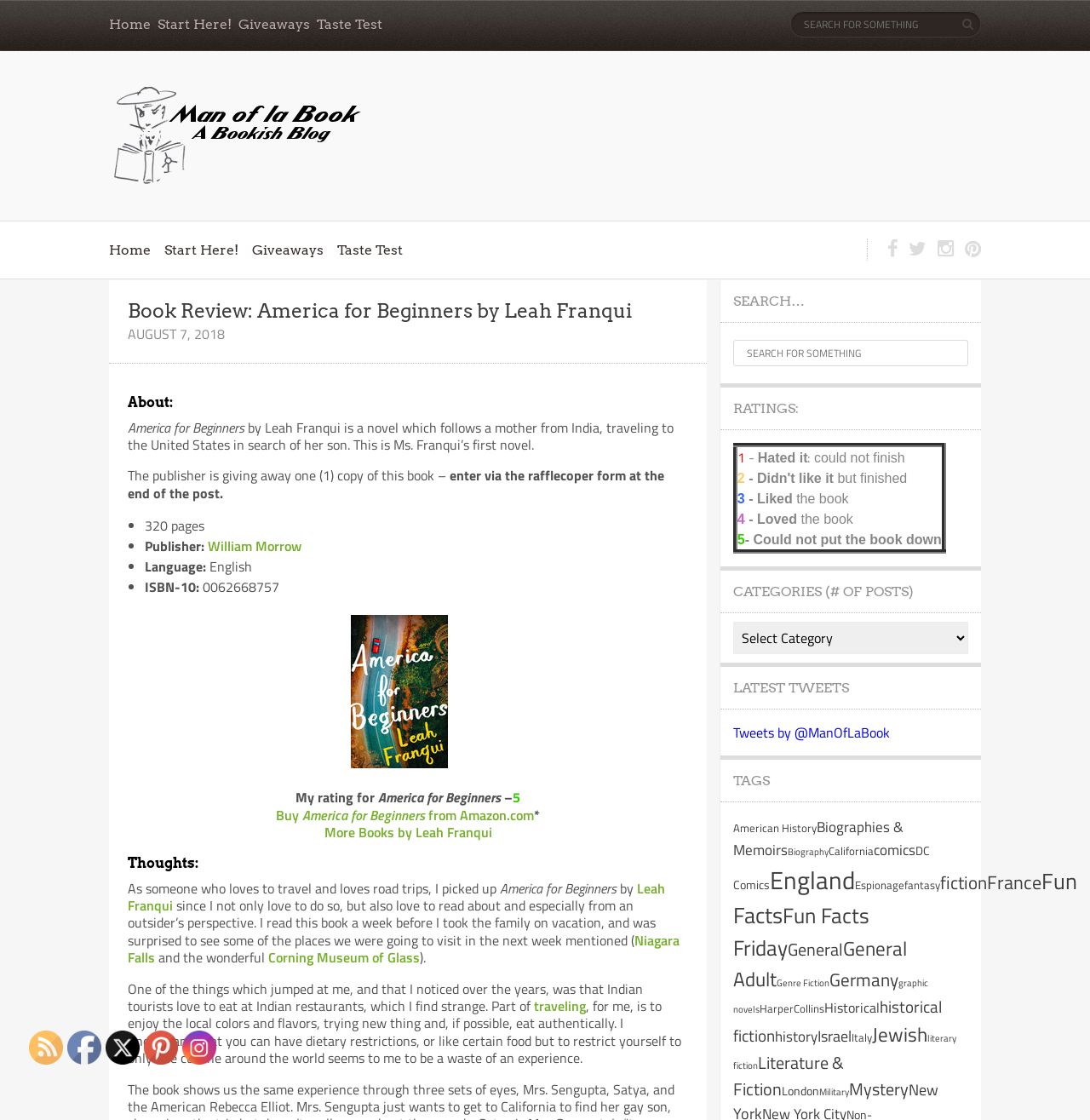Create an elaborate caption for the webpage.

This webpage is a book review blog, specifically reviewing "America for Beginners" by Leah Franqui. At the top of the page, there are several links to navigate to different sections of the blog, including "Home", "Start Here!", "Giveaways", and "Taste Test". Below these links, there is a search bar where users can search for specific content on the blog.

On the left side of the page, there is a header section with the blog's title, "Man of La Book - A Bookish Blog", accompanied by an image. Below this, there is a section with links to various categories, including "Home", "Start Here!", "Giveaways", and "Taste Test", which are repeated from the top of the page.

The main content of the page is the book review, which is divided into several sections. The first section provides information about the book, including the title, author, publisher, and publication details. Below this, there is a brief summary of the book's plot.

The next section is the reviewer's thoughts on the book, which includes their rating and a detailed review of the book. The reviewer mentions that they enjoyed the book, particularly the author's perspective as an outsider traveling in the United States. They also mention that they appreciated the local flavors and experiences during their own travels.

On the right side of the page, there are several sections, including a search bar, ratings, categories, latest tweets, and tags. The ratings section provides a table with a rating system, and the categories section lists various categories with the number of posts in each category. The latest tweets section displays the blog's latest tweets, and the tags section lists various tags related to the blog's content.

At the bottom of the page, there are links to buy the book from Amazon and to explore more books by the author.